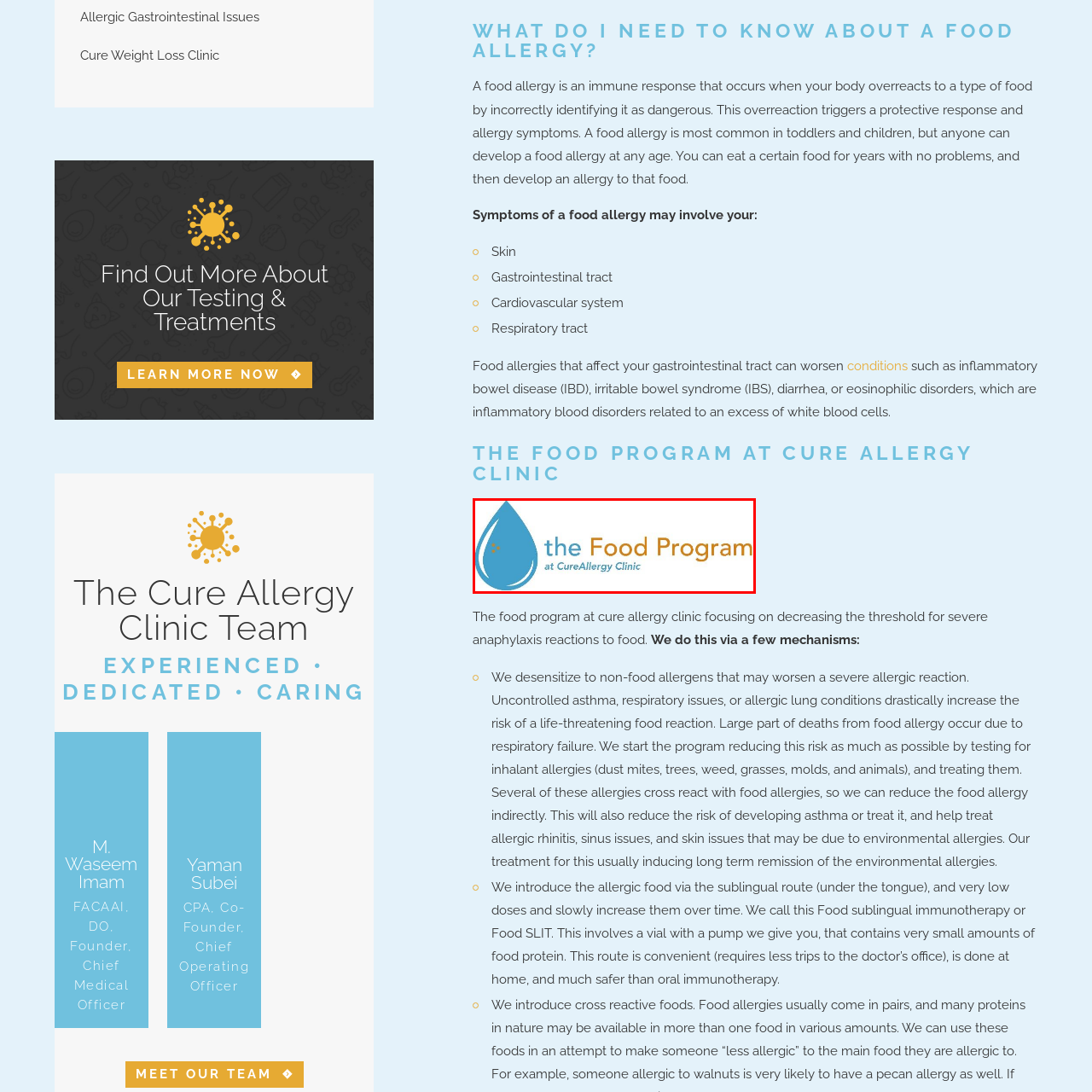Give a detailed account of the visual elements present in the image highlighted by the red border.

The image displays the logo for "the Food Program at Cure Allergy Clinic," featuring a stylized blue water droplet to the left, suggesting a connection to health and hydration. The text is presented in a modern font, with "the Food Program" in lowercase, distinguished by a rich orange color, while "at Cure Allergy Clinic" appears in a smaller font below. This logo symbolizes the clinic's commitment to addressing food allergies through specialized programs aimed at reducing severe allergic reactions and improving patients' quality of life. It suggests a focus on innovative treatment strategies that enhance patient safety and well-being in managing food allergies.